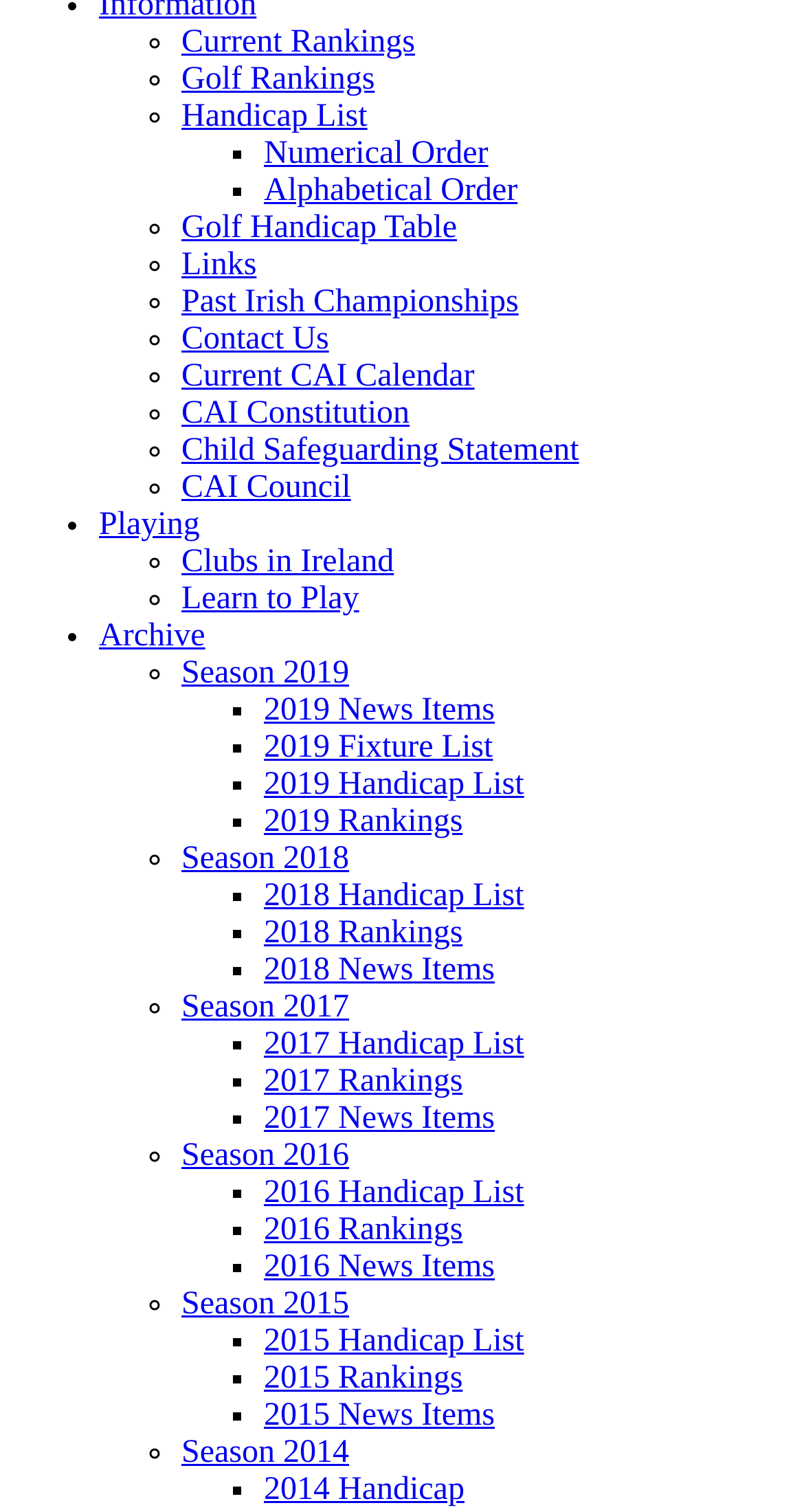Using the format (top-left x, top-left y, bottom-right x, bottom-right y), and given the element description, identify the bounding box coordinates within the screenshot: Contact

None